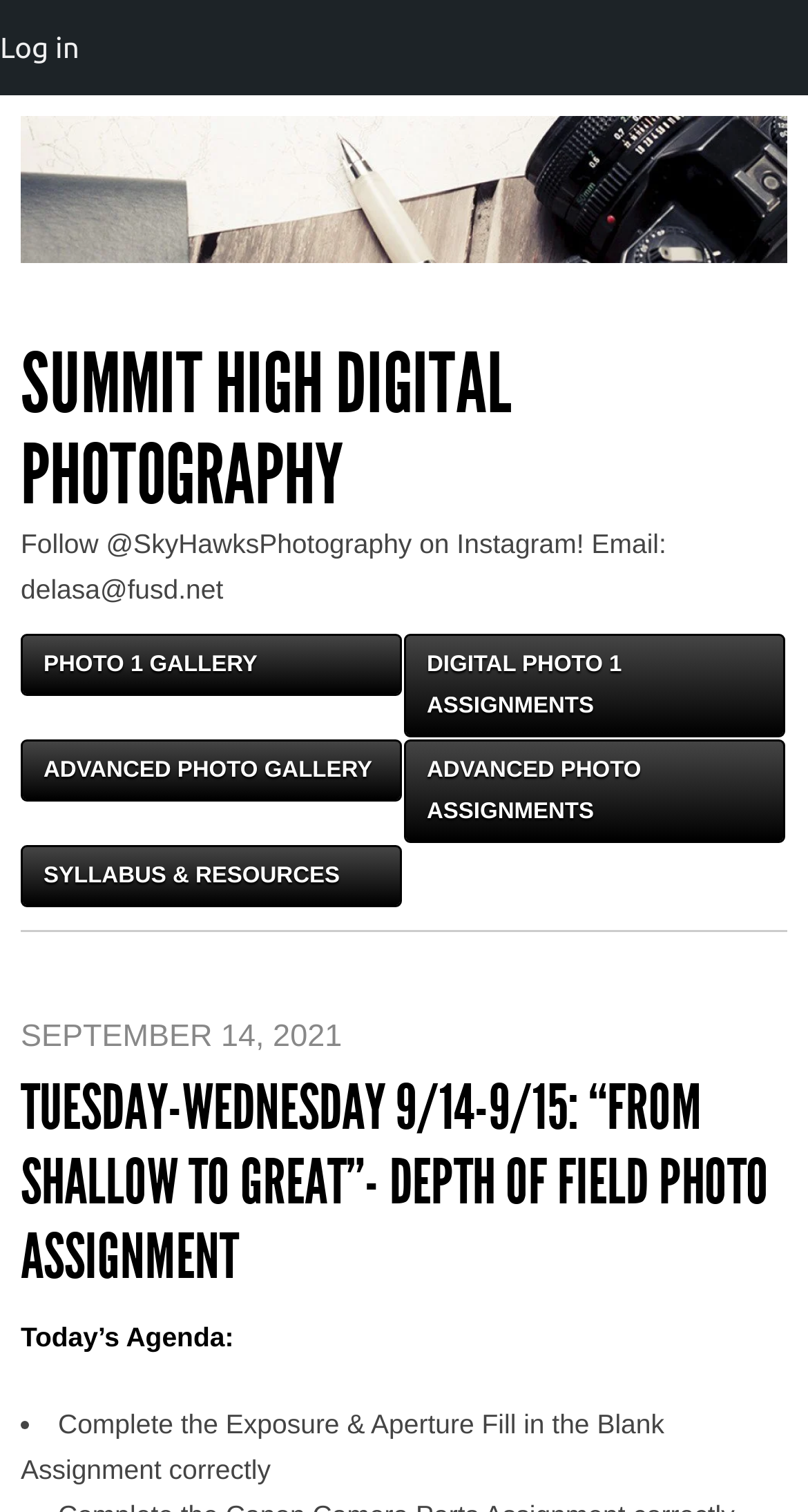Analyze the image and answer the question with as much detail as possible: 
What is the name of the high school?

The name of the high school can be found in the image at the top of the page, which says 'Summit High Digital Photography'.